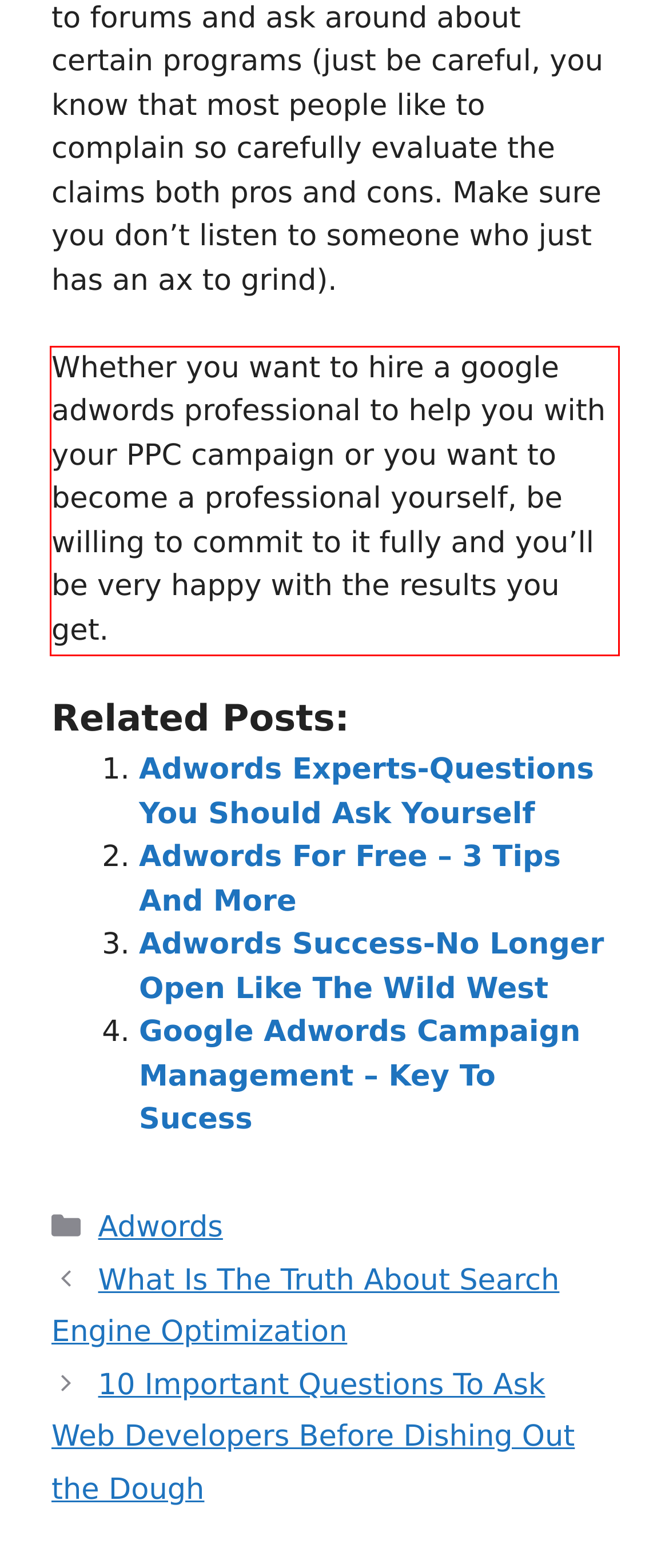Given the screenshot of the webpage, identify the red bounding box, and recognize the text content inside that red bounding box.

Whether you want to hire a google adwords professional to help you with your PPC campaign or you want to become a professional yourself, be willing to commit to it fully and you’ll be very happy with the results you get.